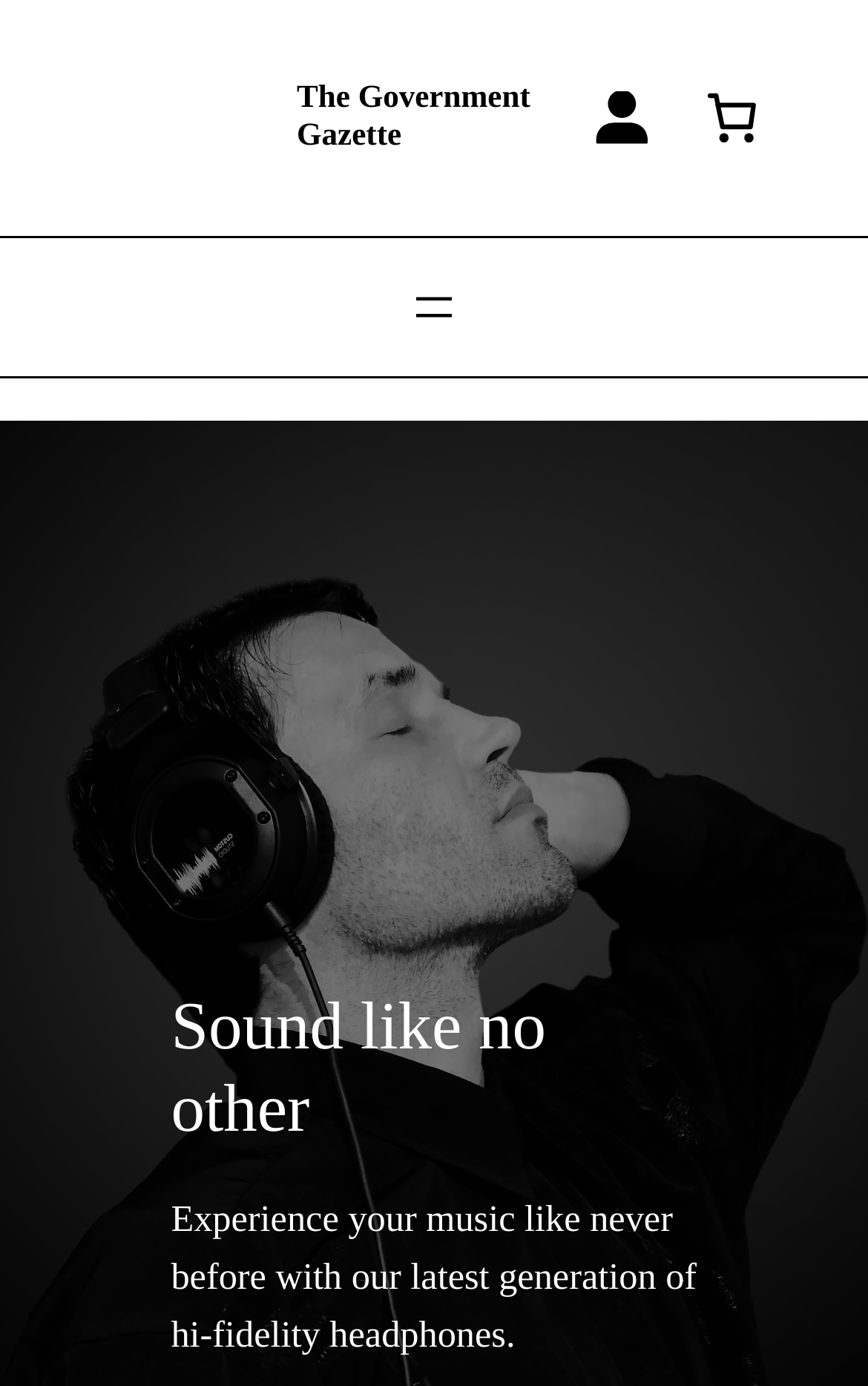Determine the bounding box coordinates for the UI element described. Format the coordinates as (top-left x, top-left y, bottom-right x, bottom-right y) and ensure all values are between 0 and 1. Element description: alt="The Government Gazette"

[0.103, 0.073, 0.293, 0.096]